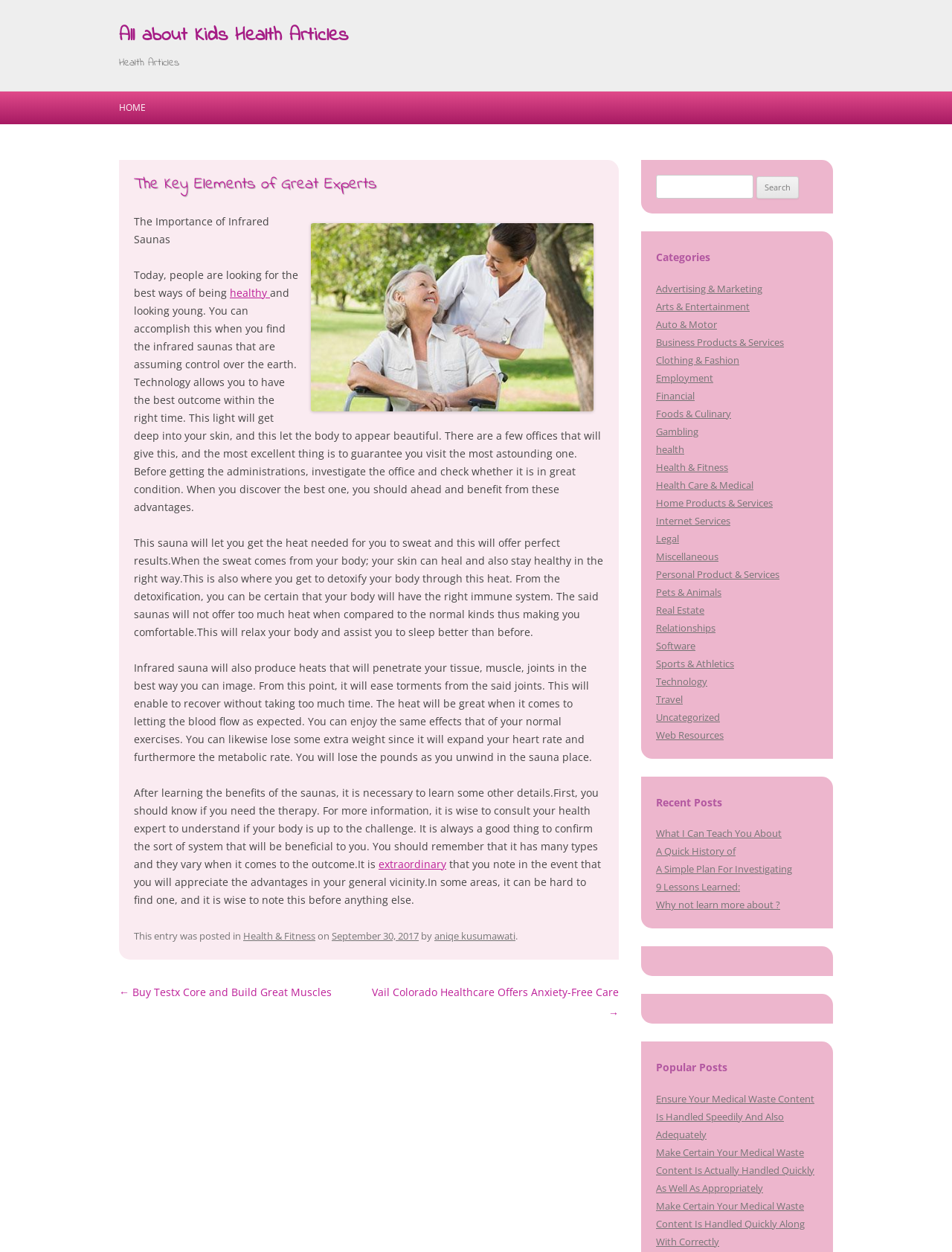Locate the bounding box coordinates of the element to click to perform the following action: 'Click on the category 'Health & Fitness''. The coordinates should be given as four float values between 0 and 1, in the form of [left, top, right, bottom].

[0.689, 0.368, 0.765, 0.378]